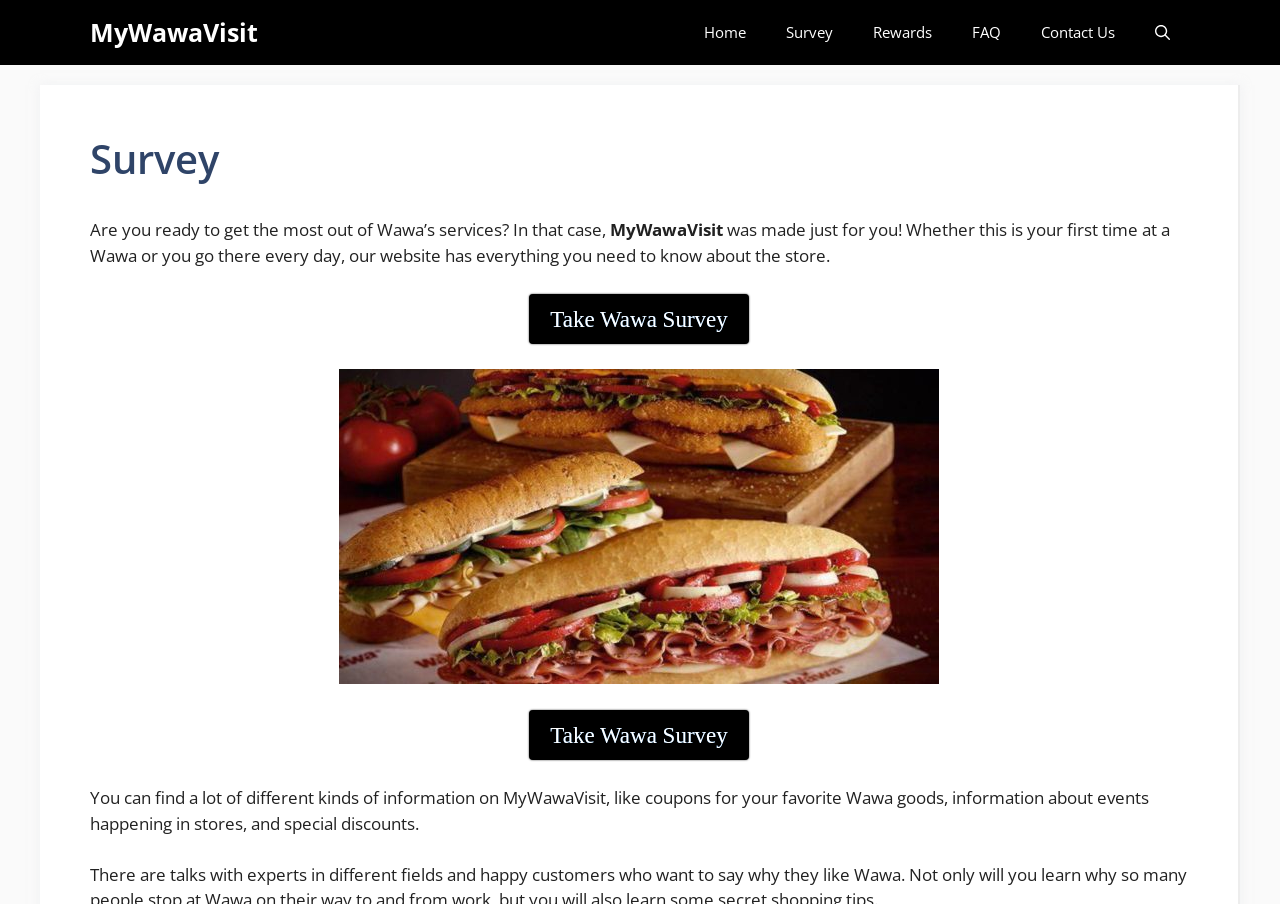Please identify the bounding box coordinates of the element I should click to complete this instruction: 'Go to Home page'. The coordinates should be given as four float numbers between 0 and 1, like this: [left, top, right, bottom].

[0.534, 0.0, 0.598, 0.072]